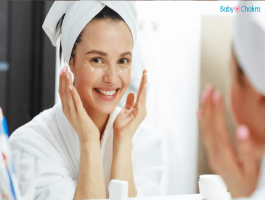Offer a detailed explanation of the image and its components.

The image features a smiling woman applying skincare products in front of a mirror. She is wearing a white bathrobe and has a towel wrapped around her hair, suggesting a relaxed and refreshing morning routine. The bright lighting emphasizes her glowing complexion as she gently pats a cream on her face, showcasing self-care and beauty rituals. In the background, personal care items can be seen, including a toothbrush and toothpaste, further emphasizing the intimate and personal nature of her daily regimen. This depiction promotes themes of wellness and the importance of taking time for oneself in a busy world. The image is associated with an article titled "What Are The Safe Skincare Products To Use If You Are Trying To Conceive?" from BabyChakra, highlighting its relevance to skincare advice for expecting mothers.